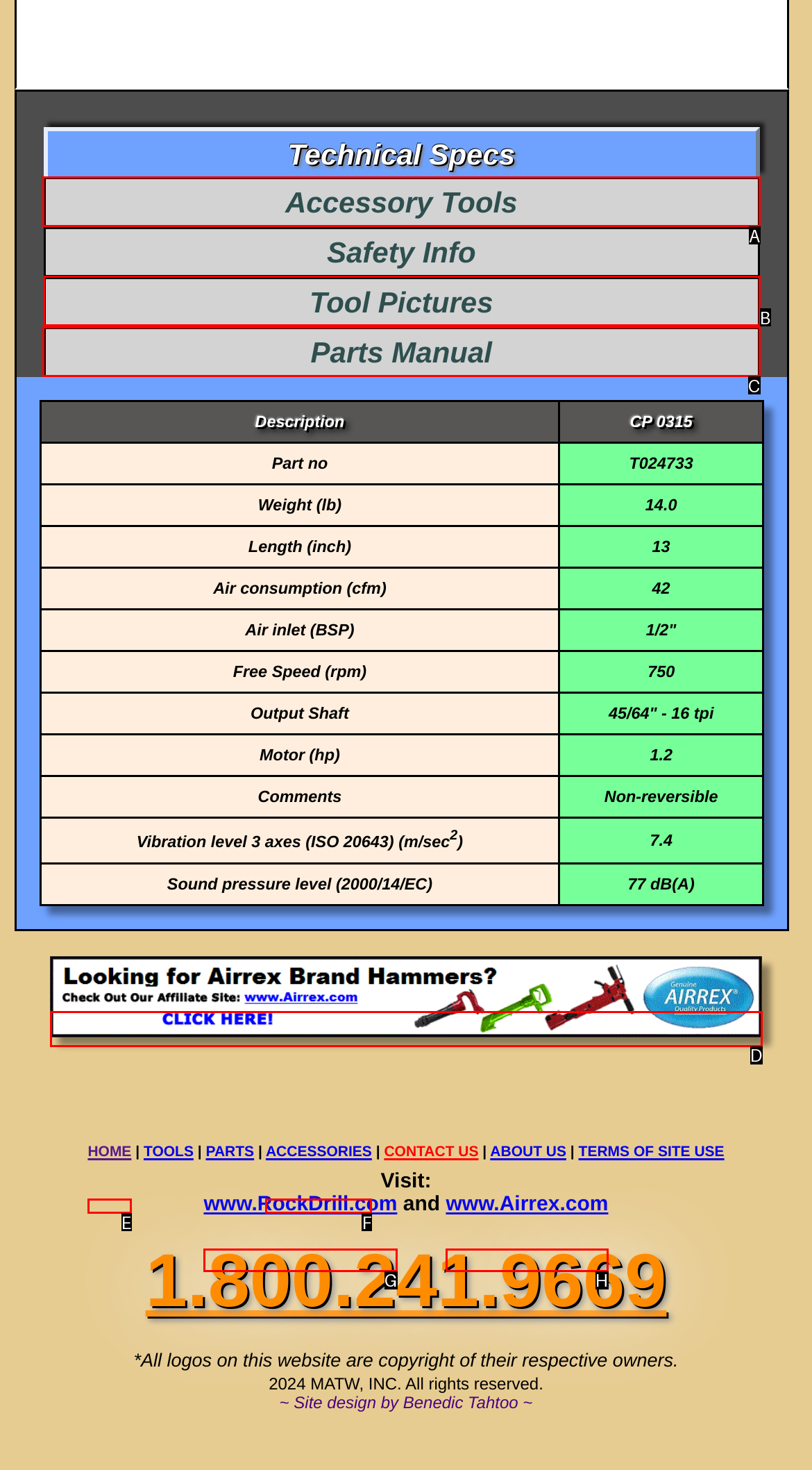Point out which UI element to click to complete this task: View Tool Pictures
Answer with the letter corresponding to the right option from the available choices.

B